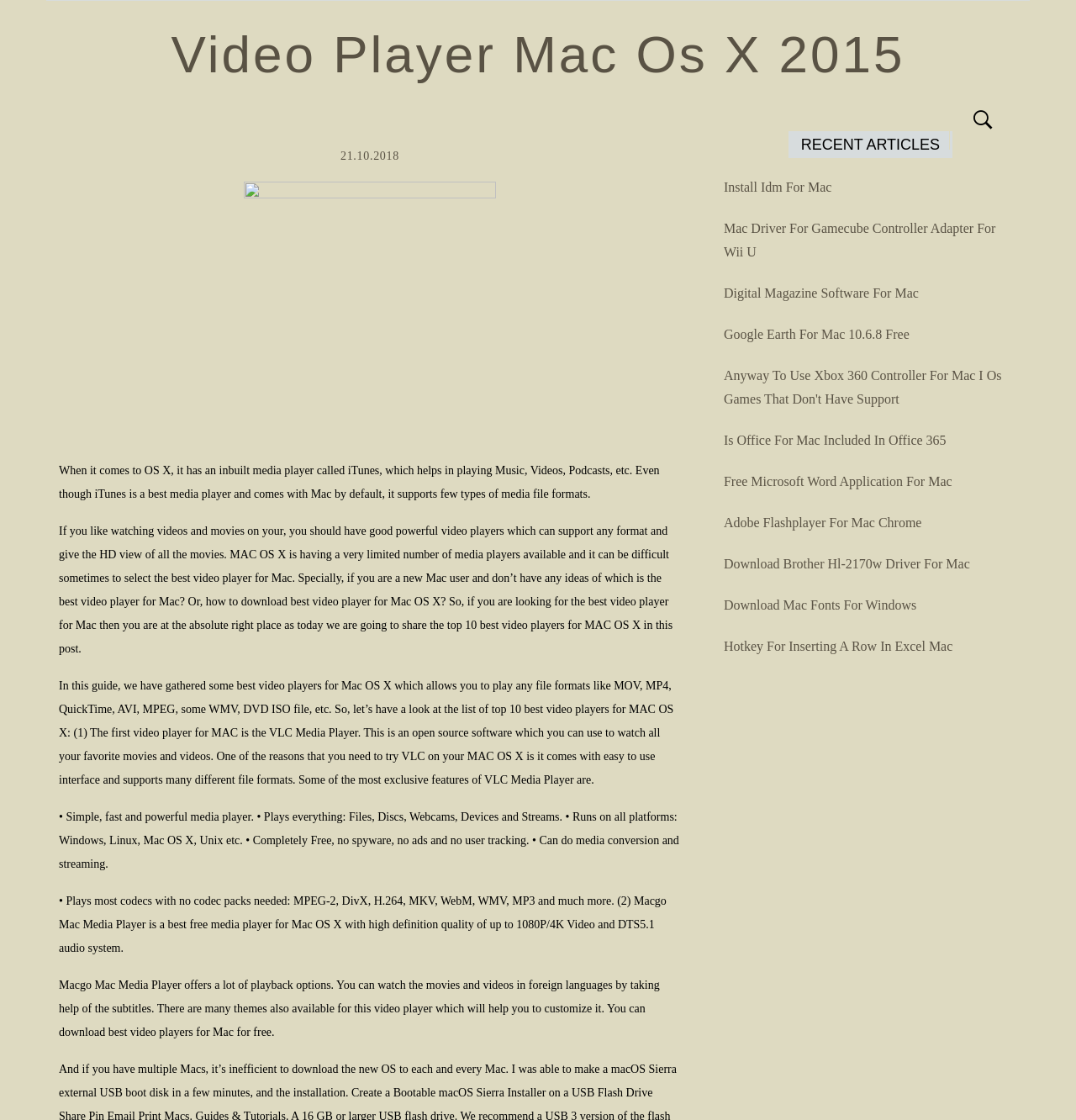What is the first video player for MAC mentioned in the guide?
Please use the visual content to give a single word or phrase answer.

VLC Media Player